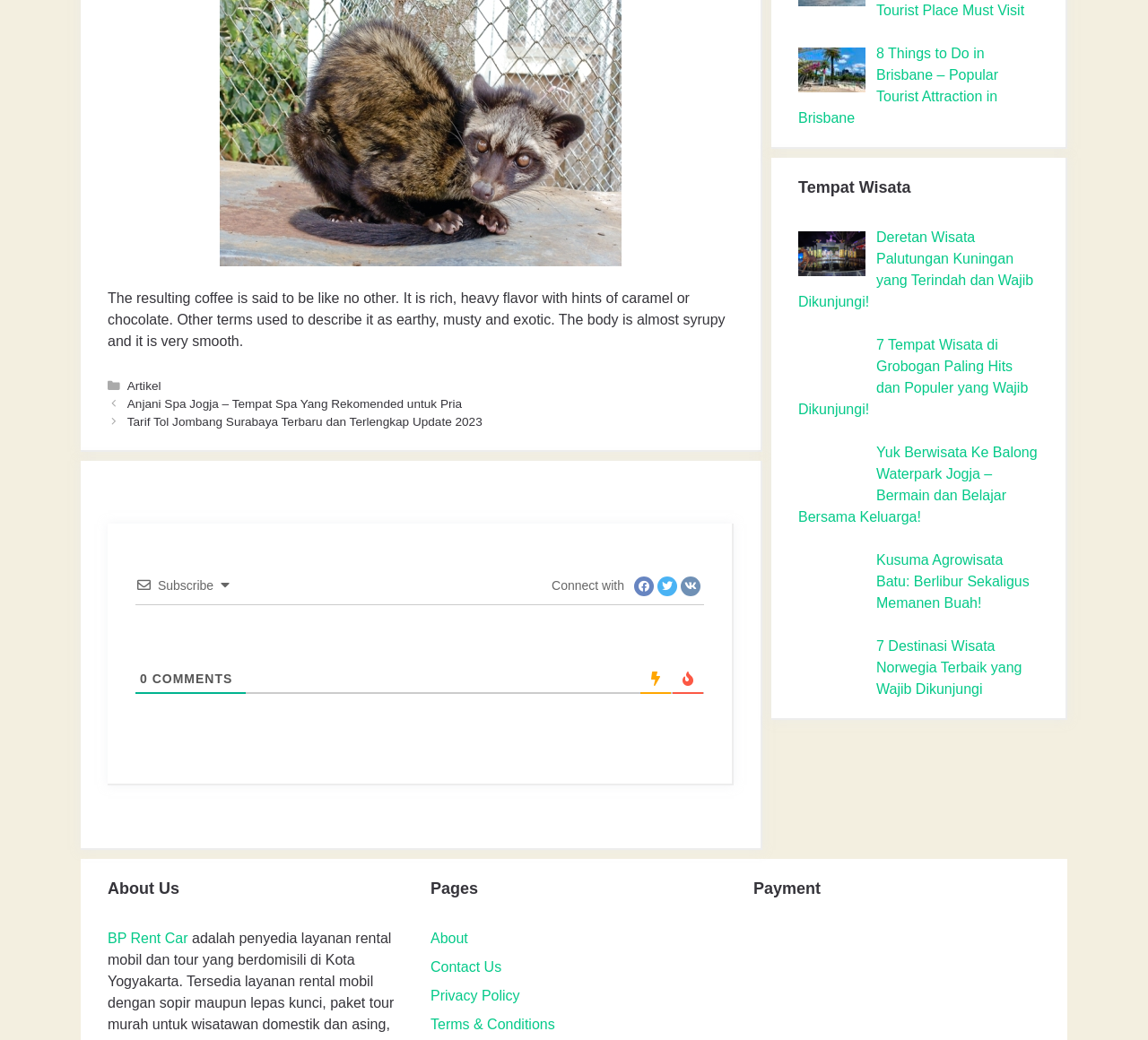What is the flavor of the coffee?
Refer to the image and provide a detailed answer to the question.

The flavor of the coffee is described in the StaticText element with ID 199, which says 'The resulting coffee is said to be like no other. It is rich, heavy flavor with hints of caramel or chocolate.'